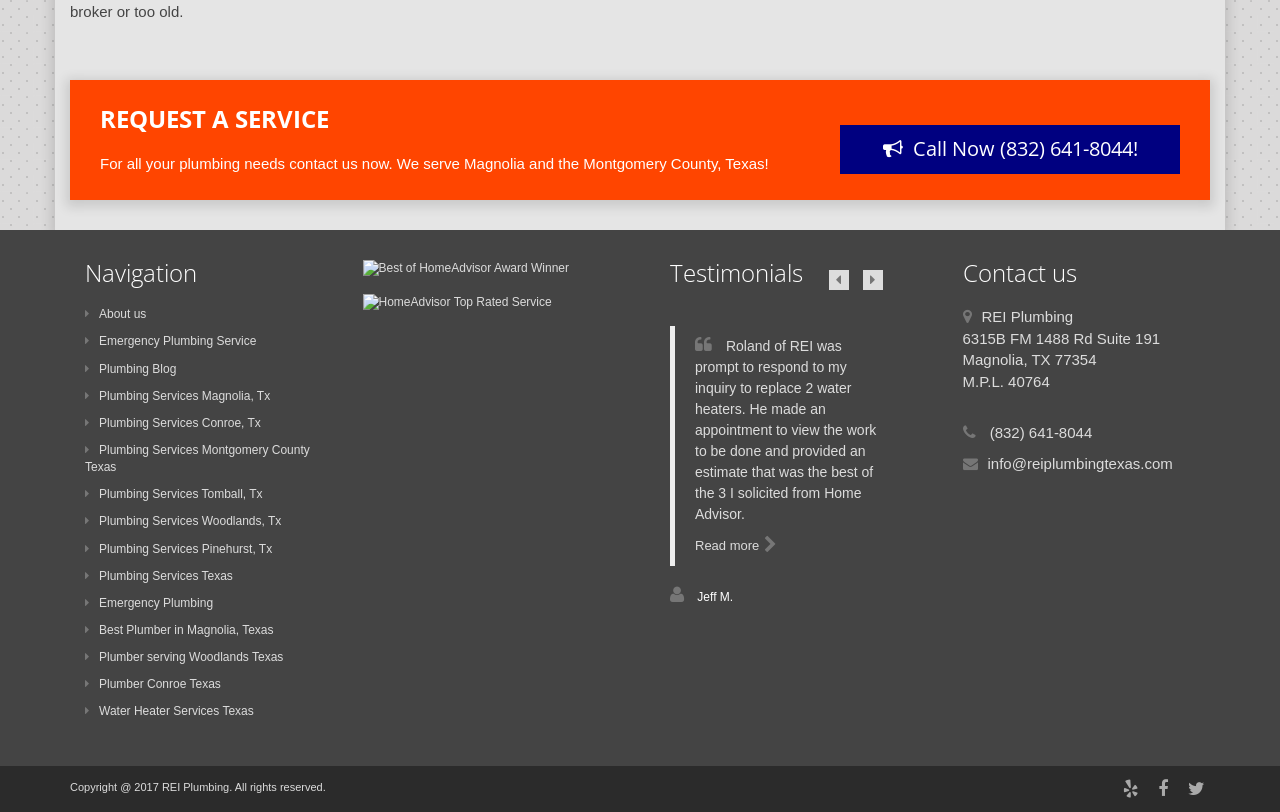Determine the bounding box coordinates of the area to click in order to meet this instruction: "Contact REI Plumbing via phone".

[0.77, 0.522, 0.853, 0.543]